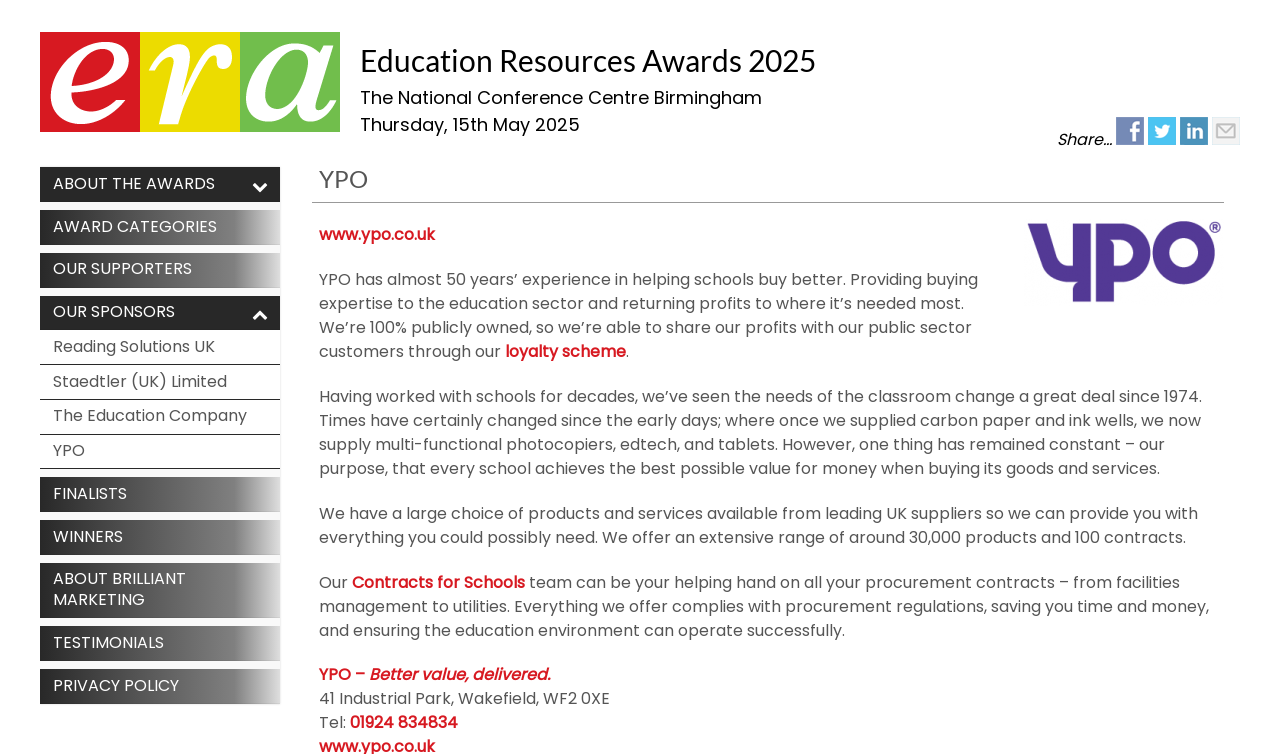Given the content of the image, can you provide a detailed answer to the question?
Where is the National Conference Centre located?

I found the answer by looking at the heading 'The National Conference Centre Birmingham Thursday, 15th May 2025' which mentions the location of the National Conference Centre as Birmingham.